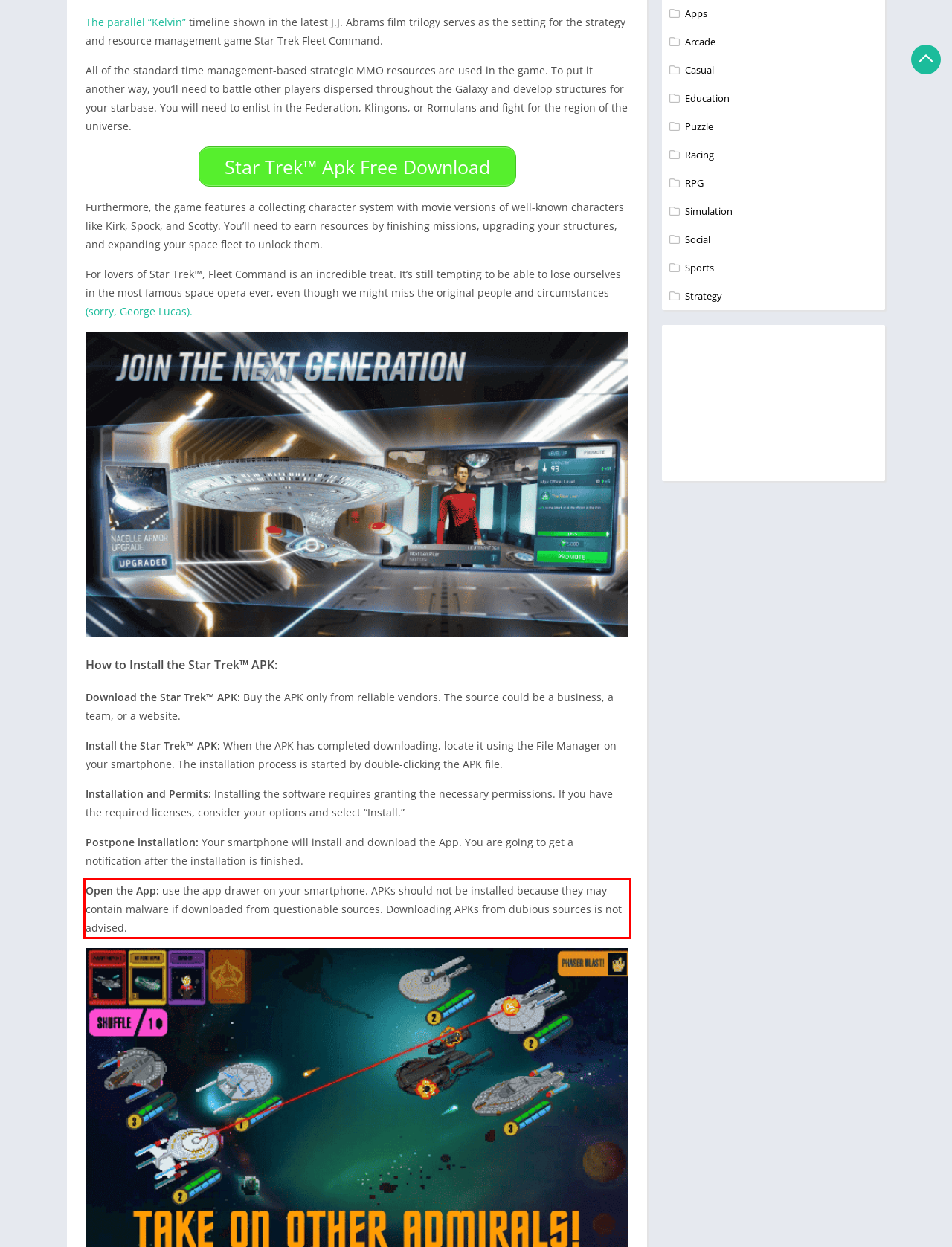Within the screenshot of the webpage, locate the red bounding box and use OCR to identify and provide the text content inside it.

Open the App: use the app drawer on your smartphone. APKs should not be installed because they may contain malware if downloaded from questionable sources. Downloading APKs from dubious sources is not advised.